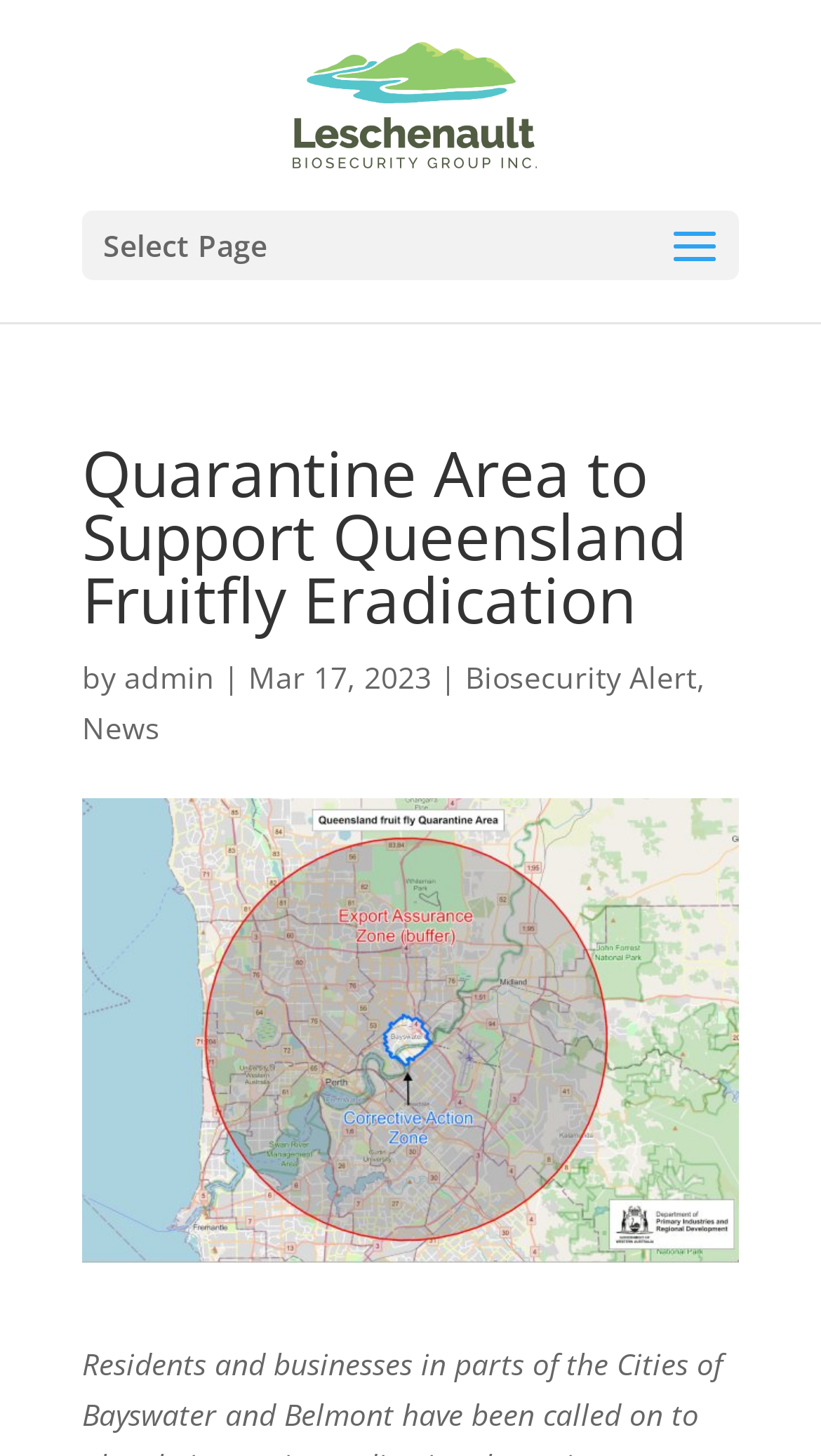Please answer the following question using a single word or phrase: 
How many navigation links are there?

3